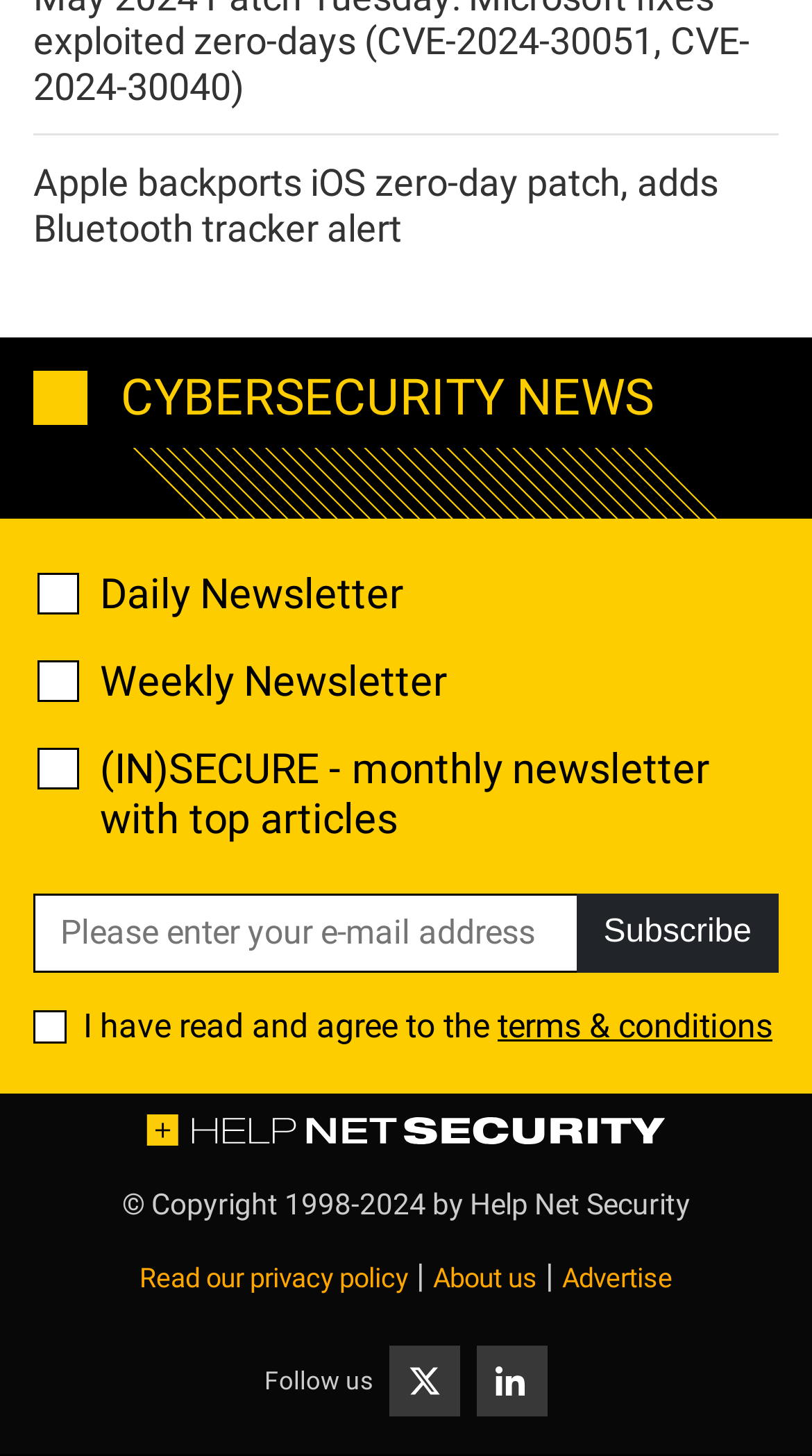What is required to subscribe to the newsletter?
Carefully analyze the image and provide a thorough answer to the question.

The webpage has a textbox labeled 'Please enter your e-mail address' with a 'required' attribute, indicating that an e-mail address is required to subscribe to the newsletter.